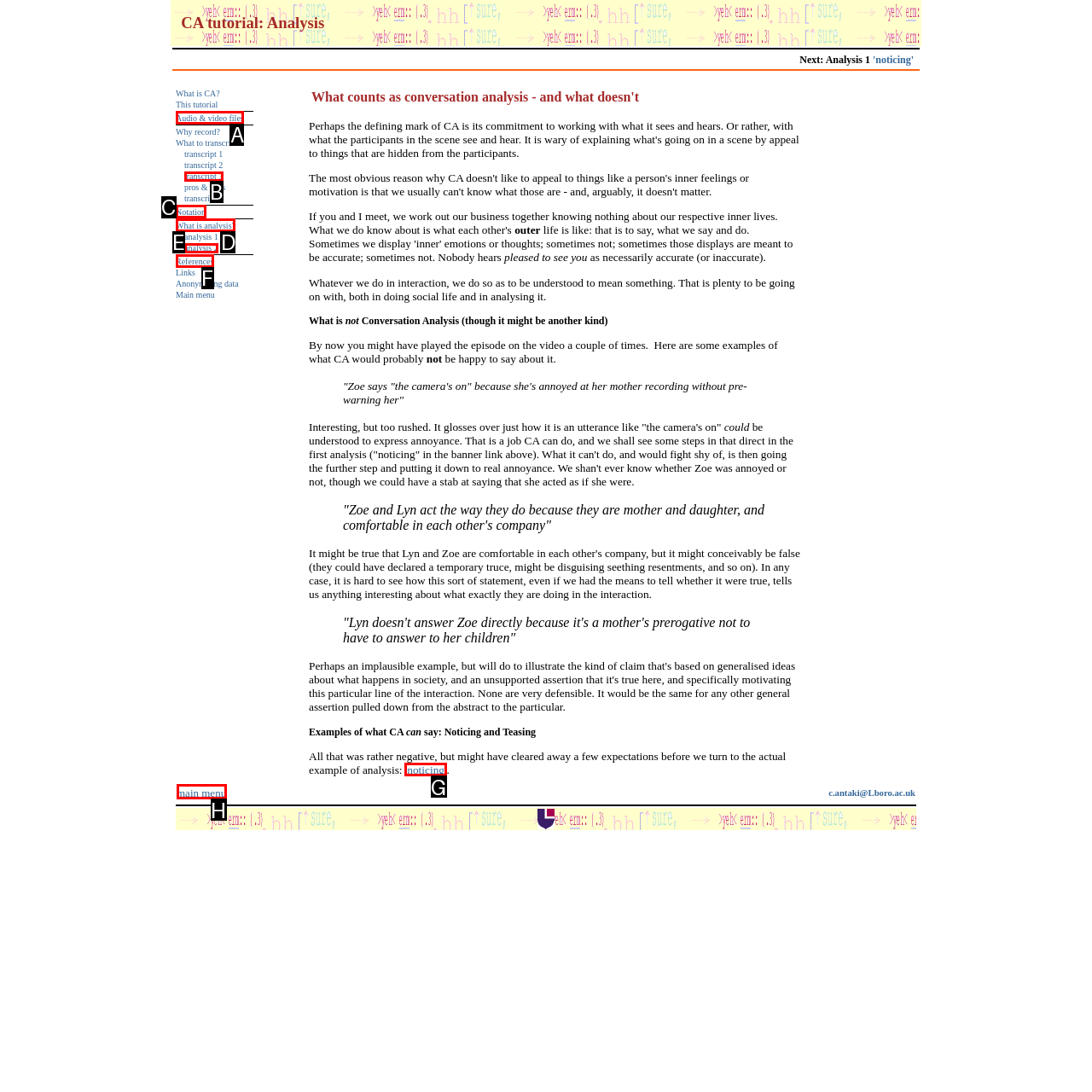Tell me which one HTML element best matches the description: What is analysis? Answer with the option's letter from the given choices directly.

D